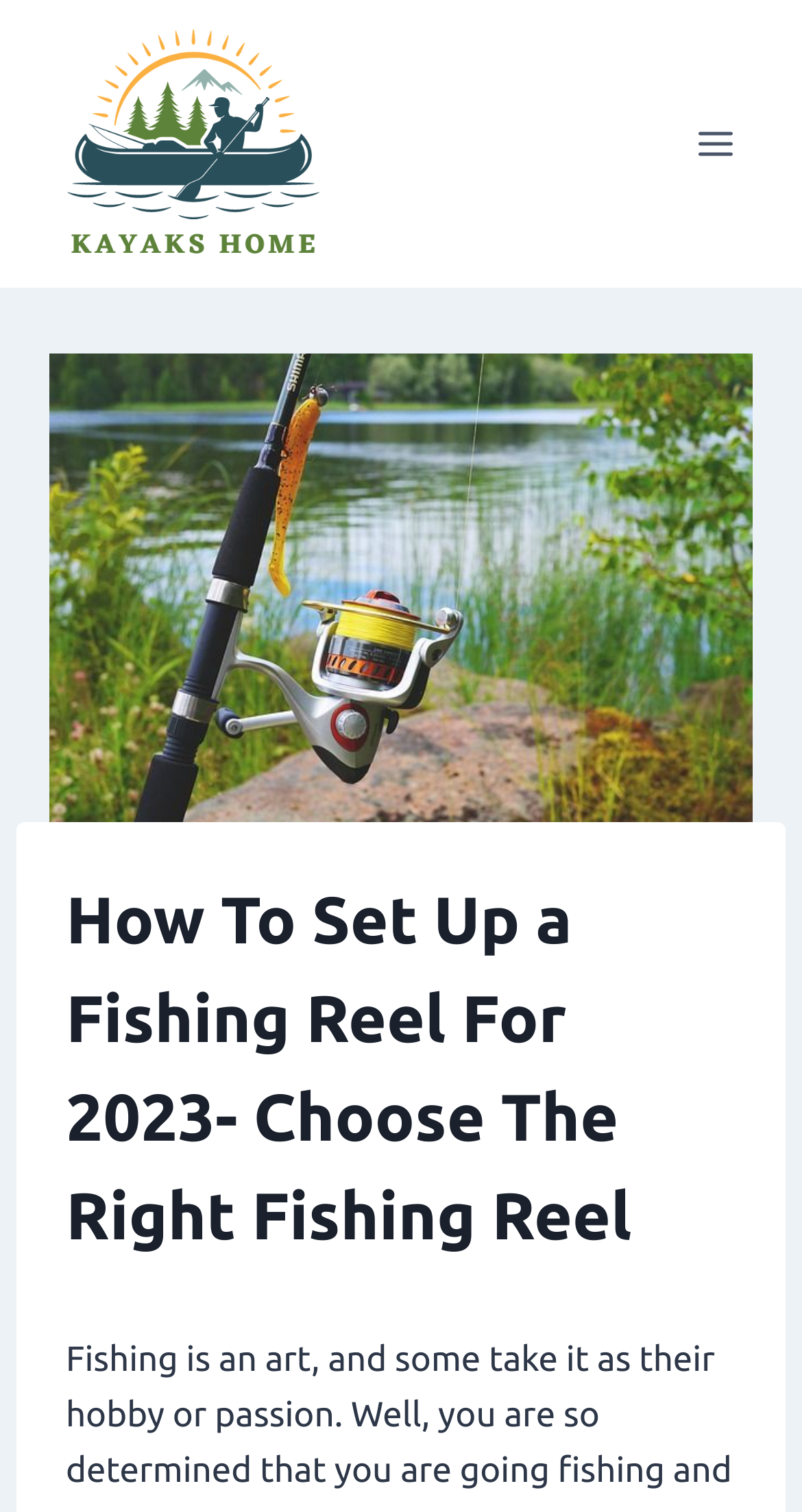Determine the main heading text of the webpage.

How To Set Up a Fishing Reel For 2023- Choose The Right Fishing Reel